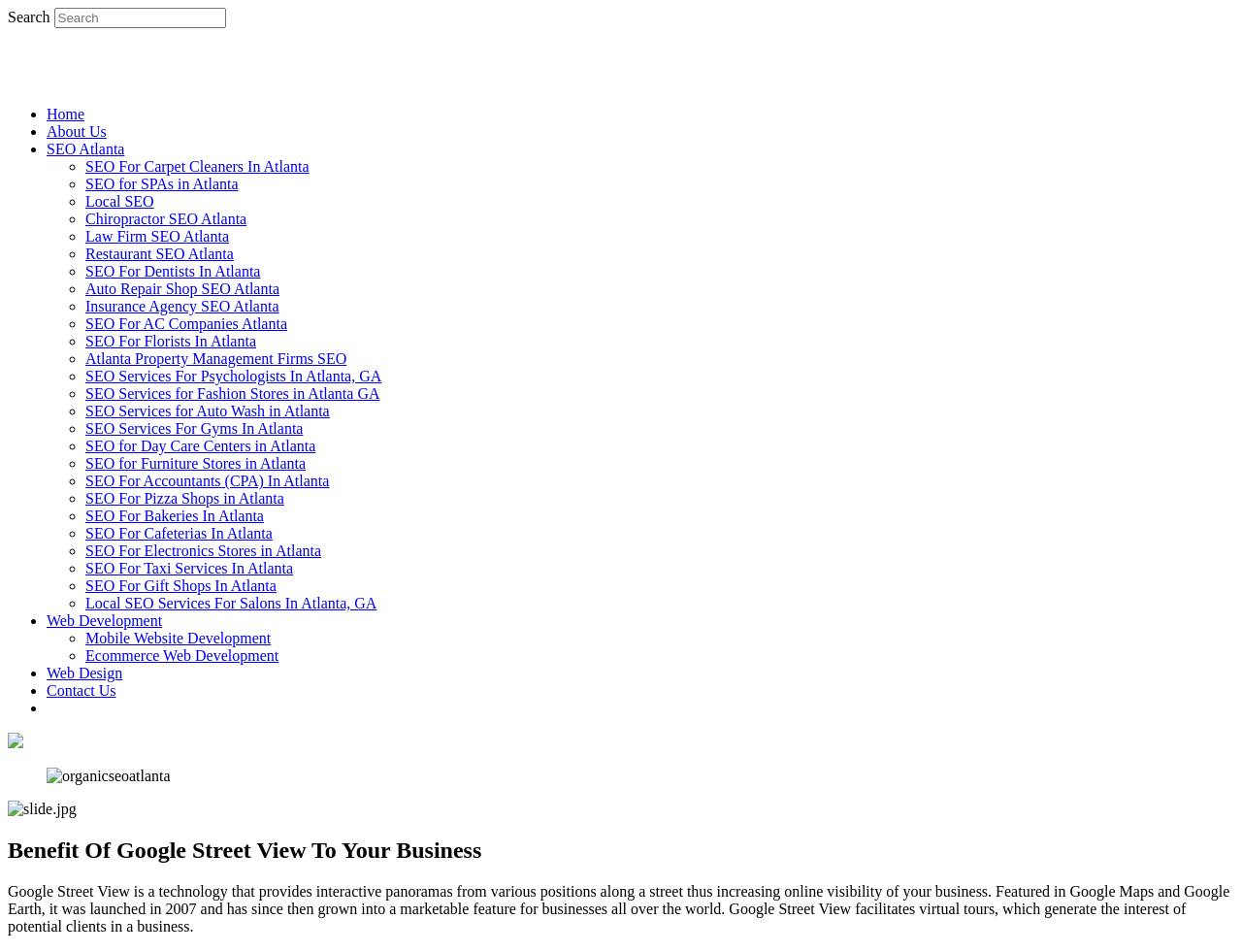Please respond in a single word or phrase: 
What is the last link in the navigation menu?

Contact Us